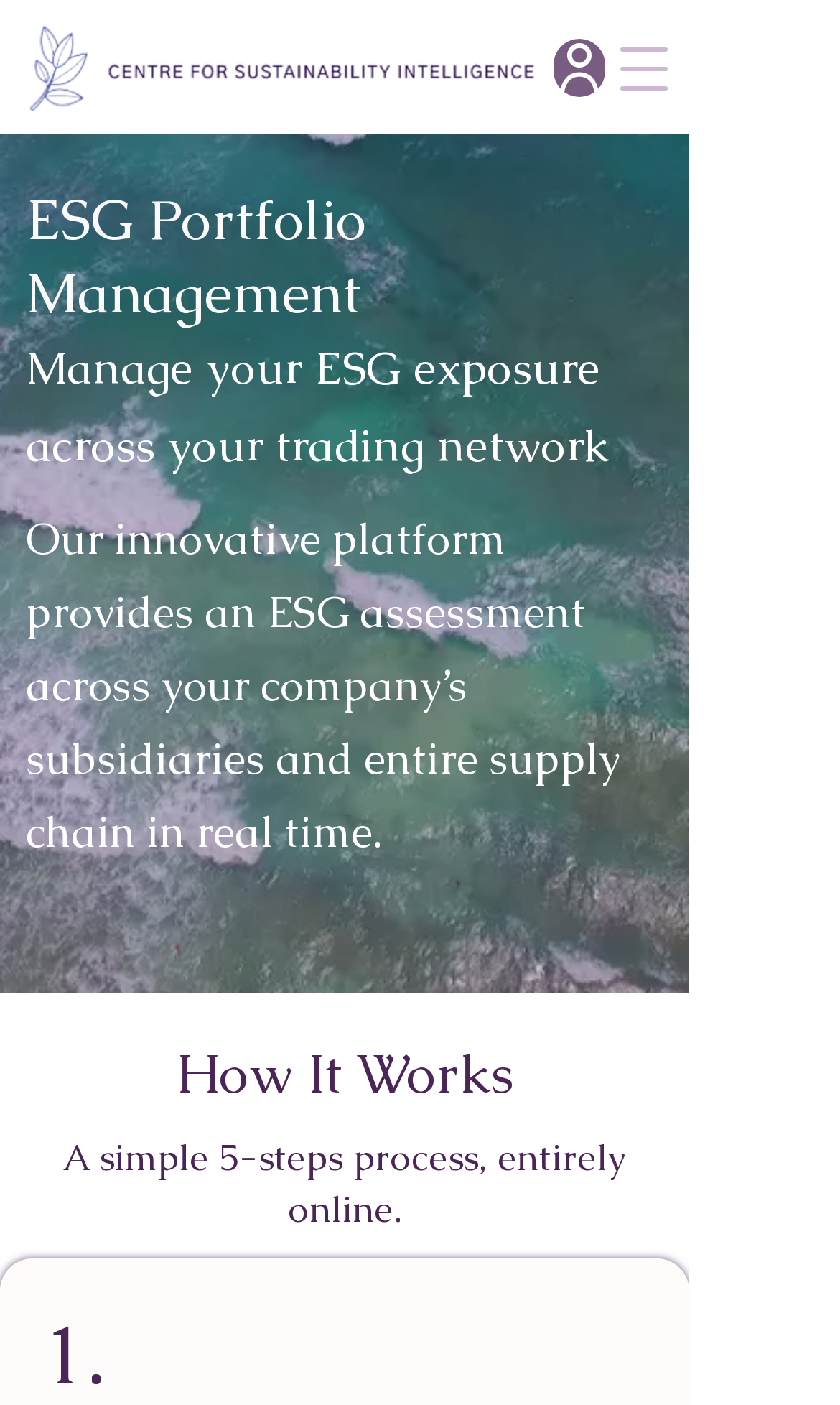Find the bounding box coordinates for the HTML element described in this sentence: "Login". Provide the coordinates as four float numbers between 0 and 1, in the format [left, top, right, bottom].

[0.659, 0.028, 0.721, 0.069]